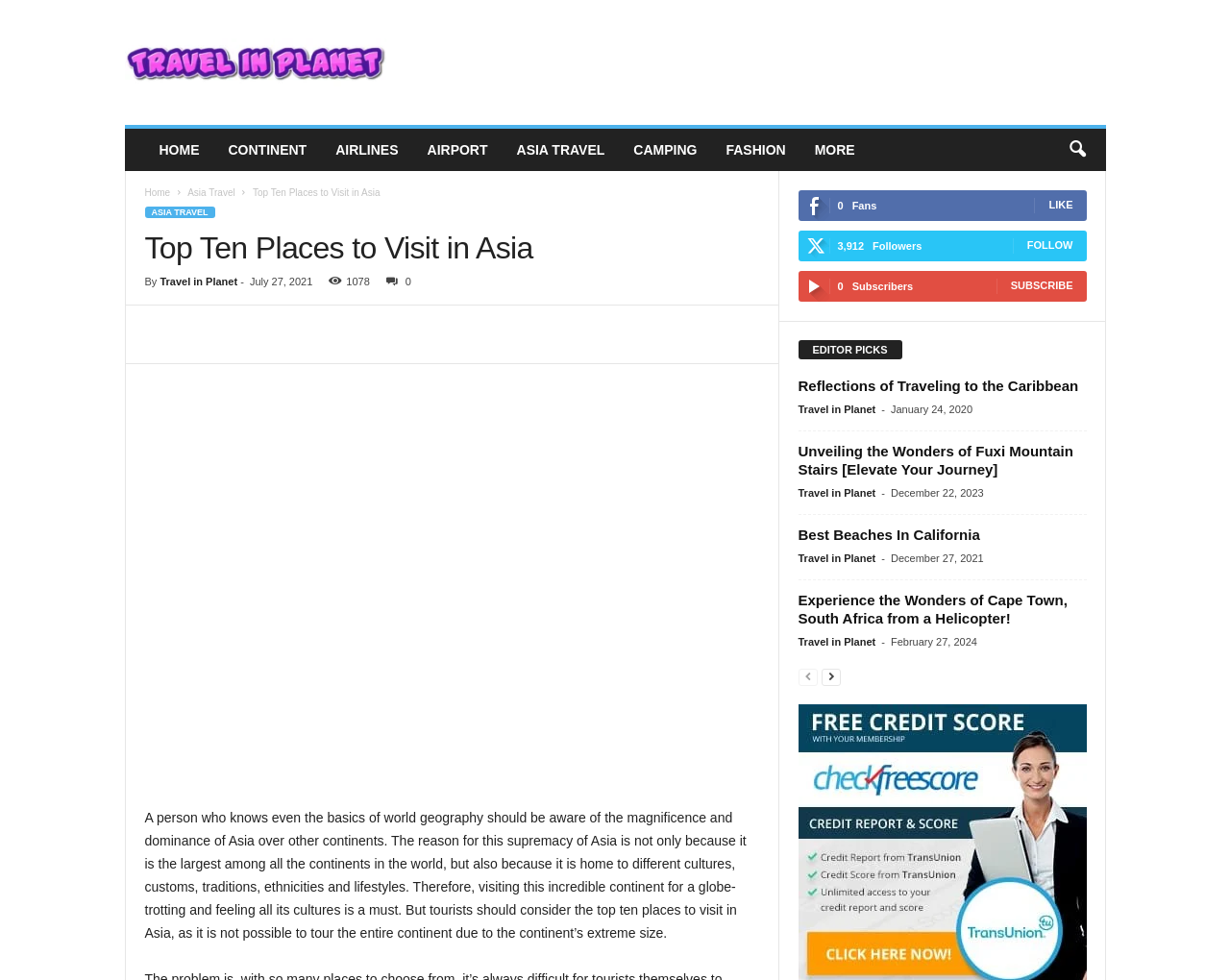Give a one-word or phrase response to the following question: What is the topic of the main article?

Top Ten Places to Visit in Asia